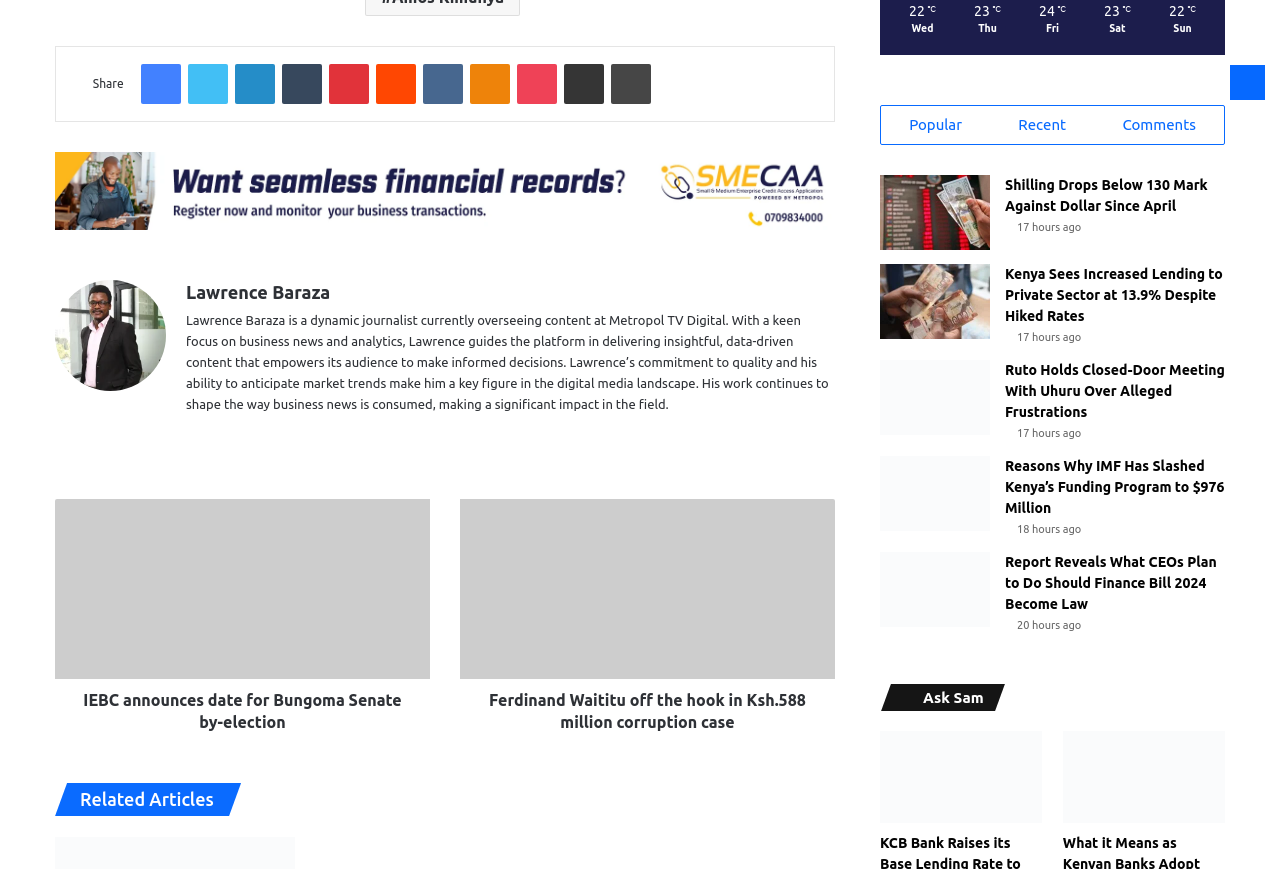Locate the bounding box coordinates of the segment that needs to be clicked to meet this instruction: "Share on Facebook".

[0.11, 0.074, 0.141, 0.12]